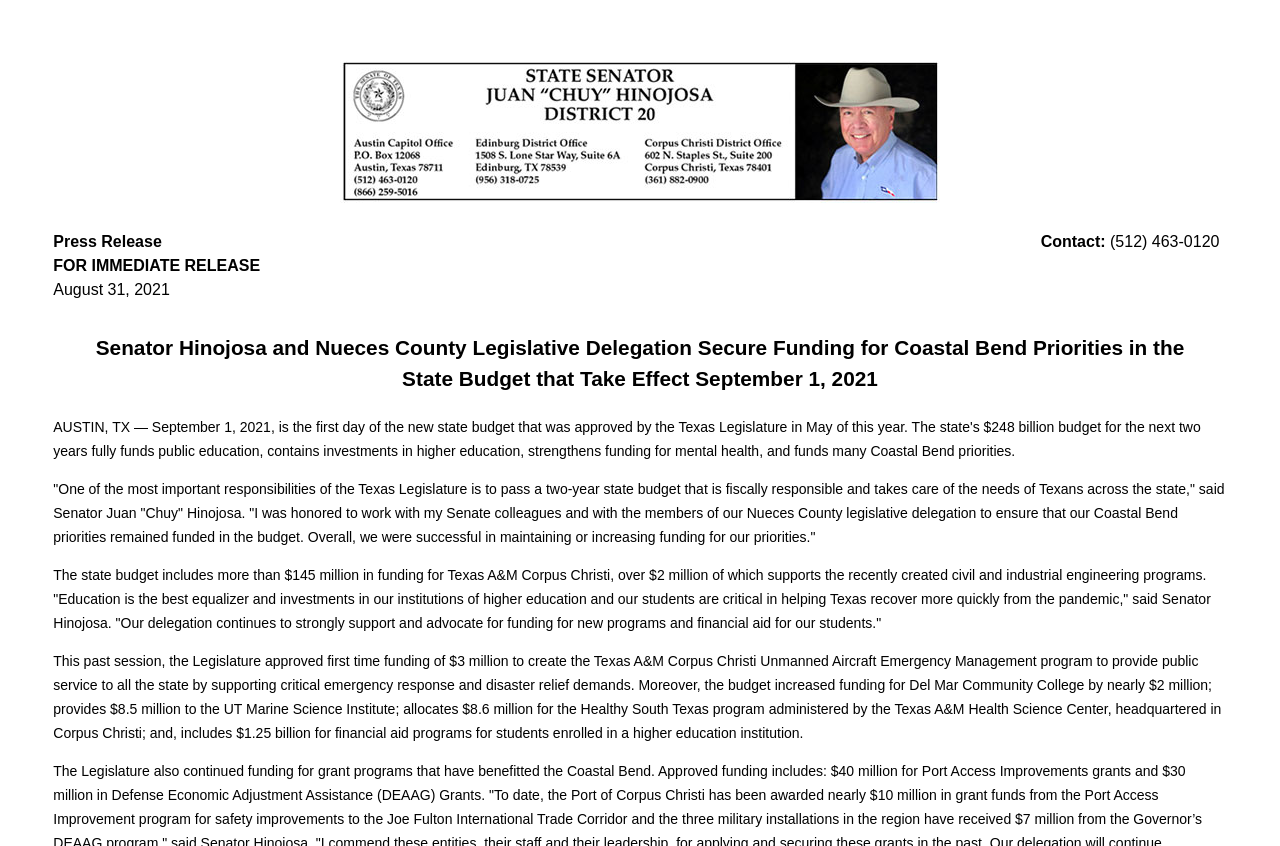Who is quoted in the press release?
Provide a detailed and well-explained answer to the question.

I found the quote by looking at the text elements with the content that starts with a quotation mark and ends with a quotation mark. The quote is attributed to Senator Juan 'Chuy' Hinojosa.